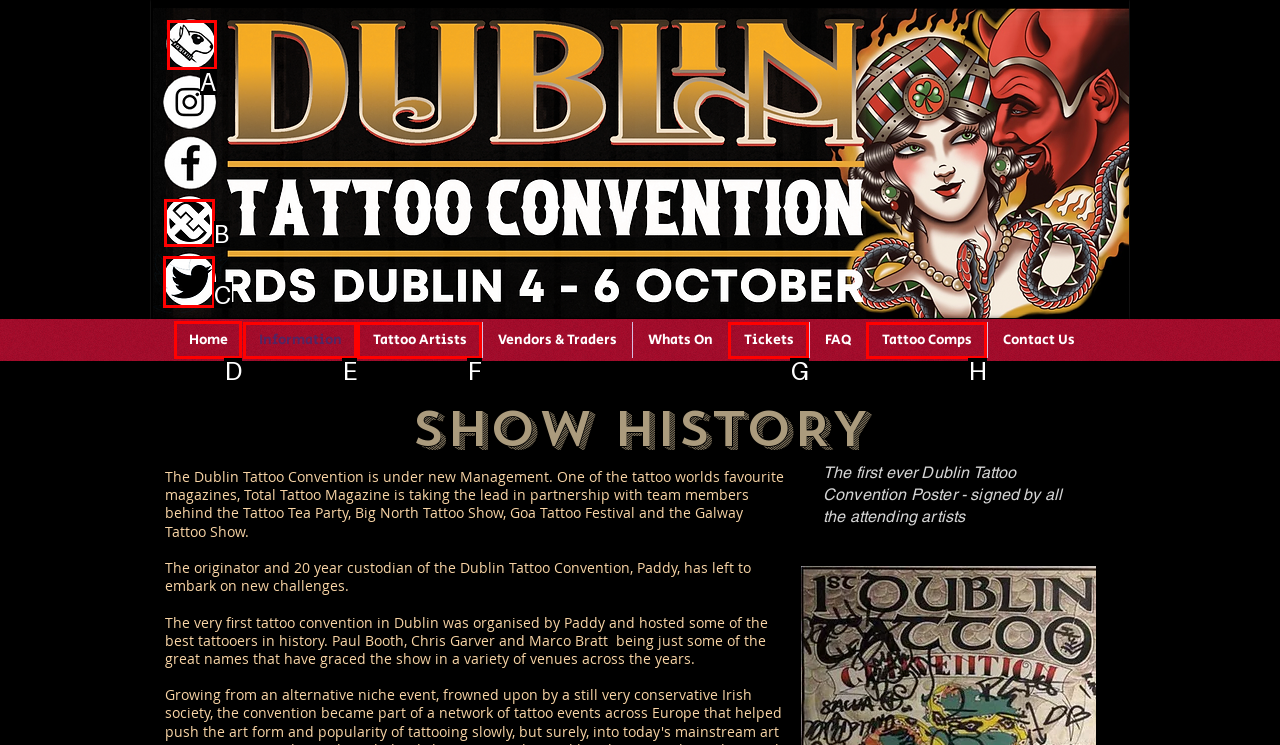Identify the correct HTML element to click for the task: Click the Home link. Provide the letter of your choice.

D